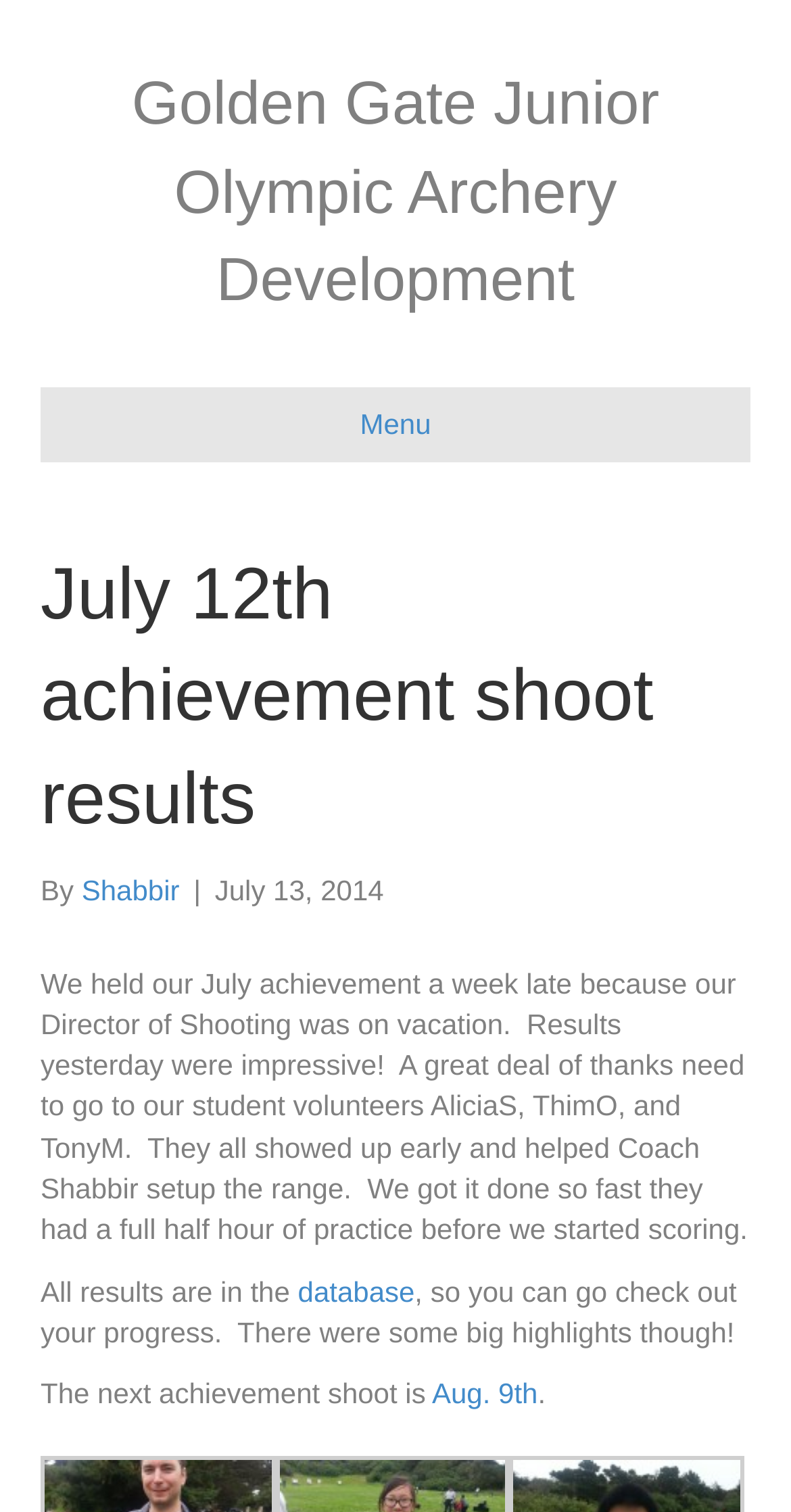How many student volunteers are mentioned? Analyze the screenshot and reply with just one word or a short phrase.

3